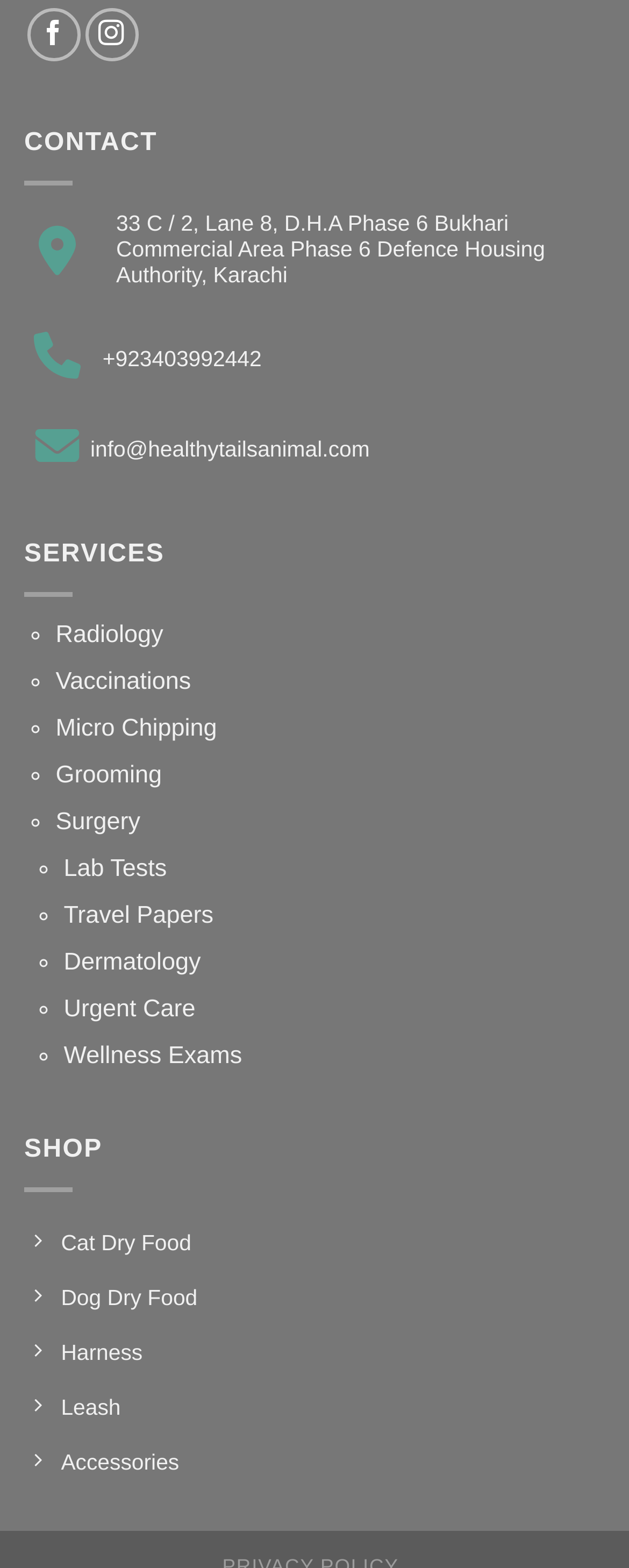How can I contact the animal clinic?
Please provide a single word or phrase answer based on the image.

Phone number and email